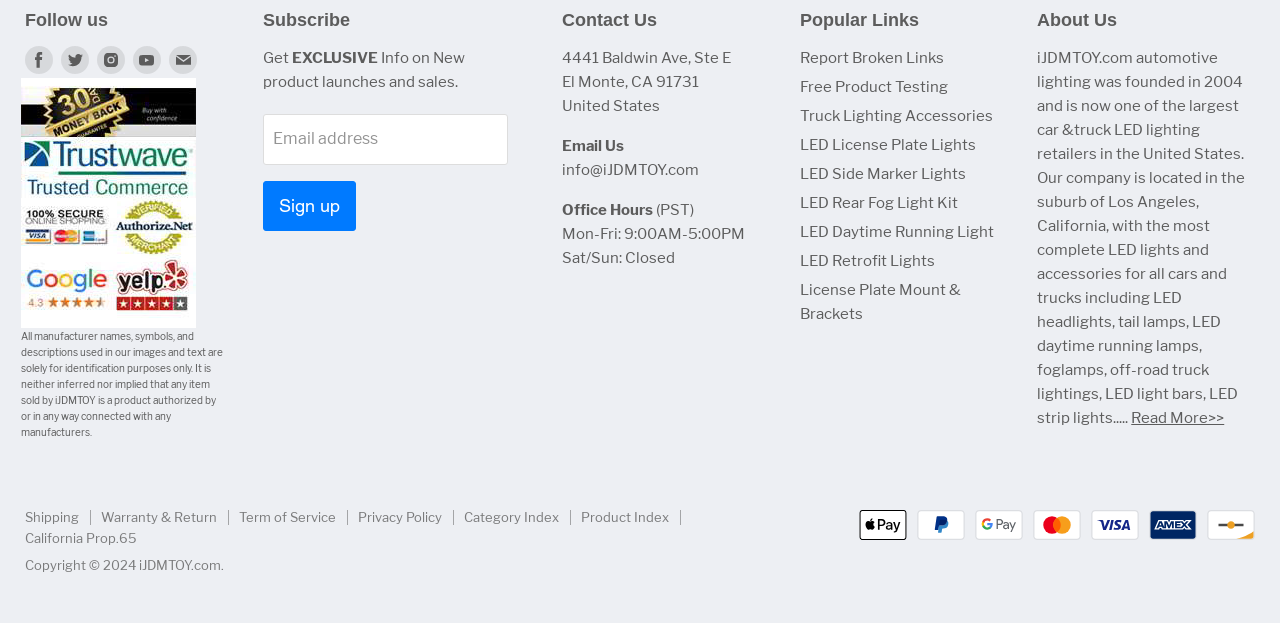What is the address of the company?
Look at the webpage screenshot and answer the question with a detailed explanation.

The address of the company can be found in the static text elements which provide the street address, city, state, and zip code. The full address is '4441 Baldwin Ave, Ste E, El Monte, CA 91731'.